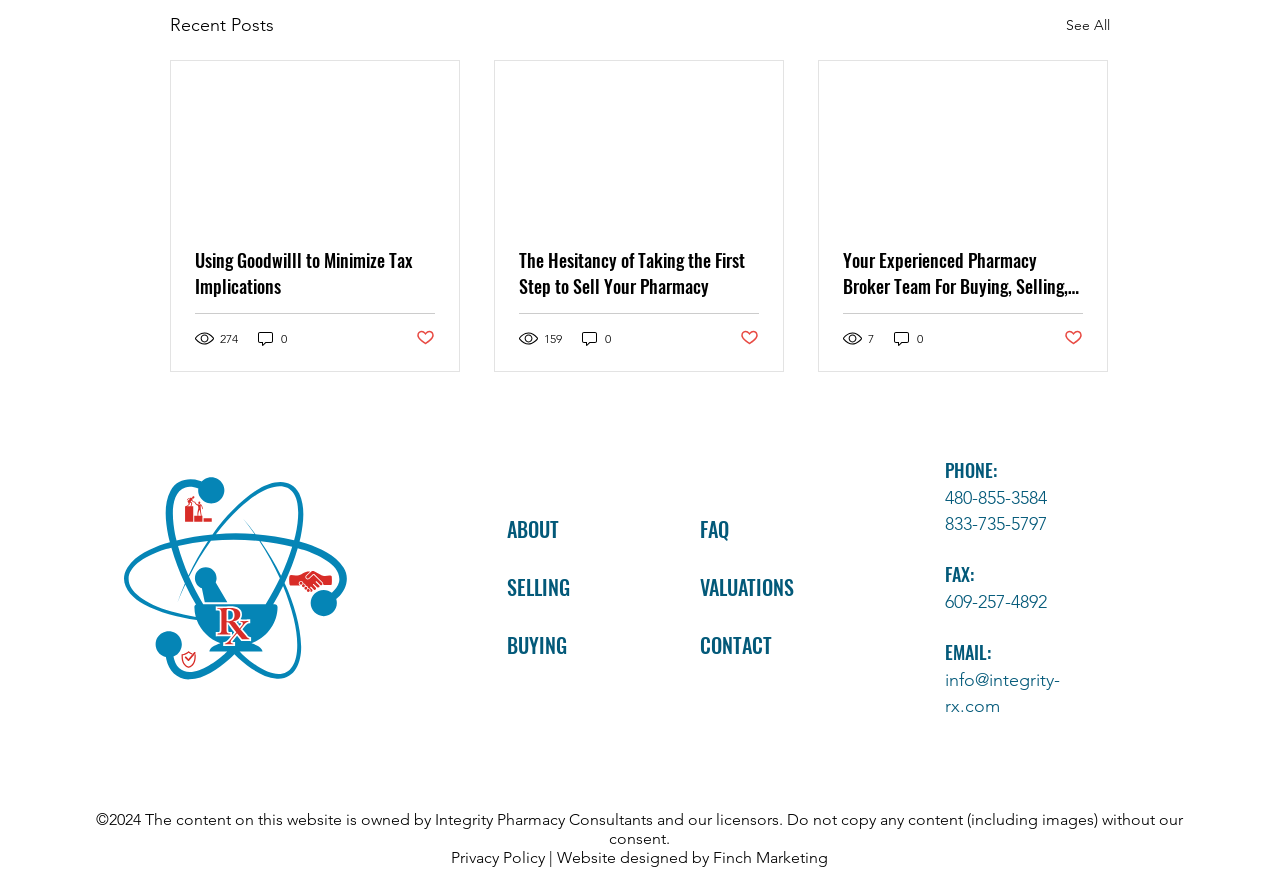Identify the bounding box coordinates of the region that needs to be clicked to carry out this instruction: "Click on the 'Post not marked as liked' button". Provide these coordinates as four float numbers ranging from 0 to 1, i.e., [left, top, right, bottom].

[0.325, 0.367, 0.34, 0.391]